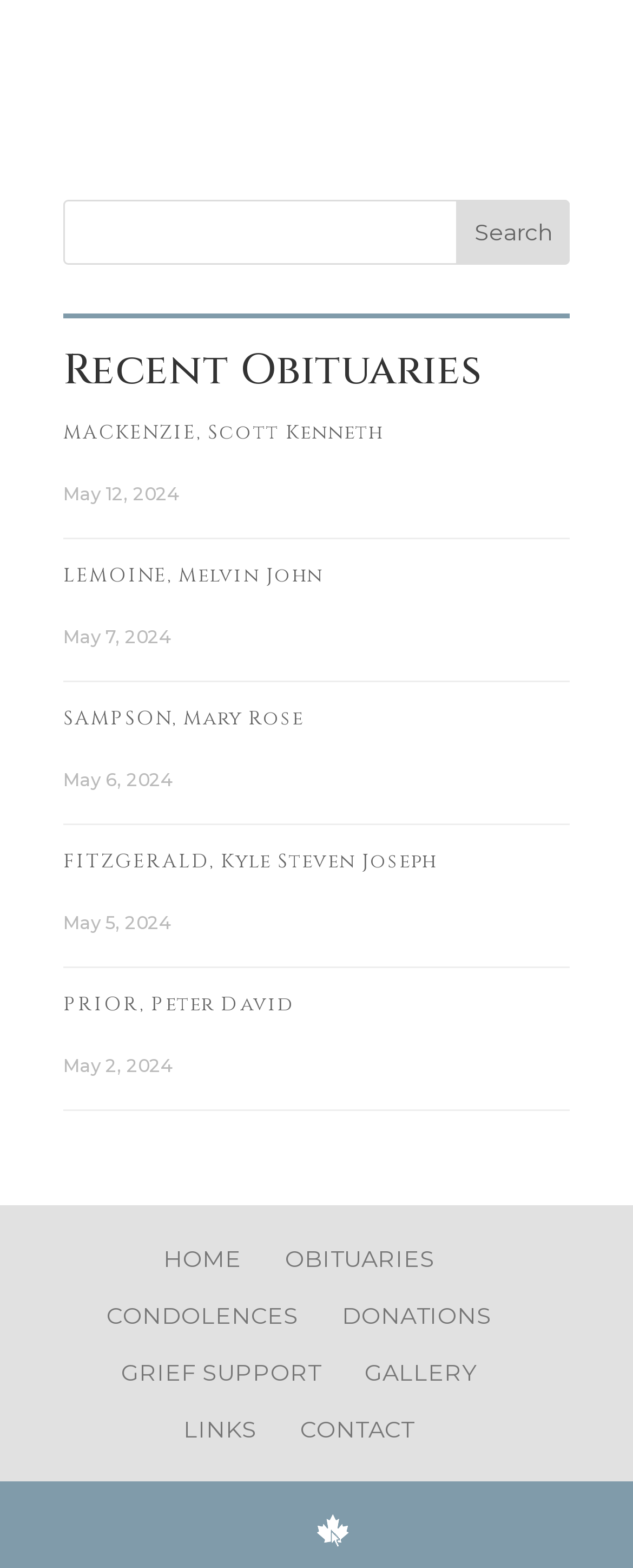How many links are in the footer?
Examine the image and give a concise answer in one word or a short phrase.

9